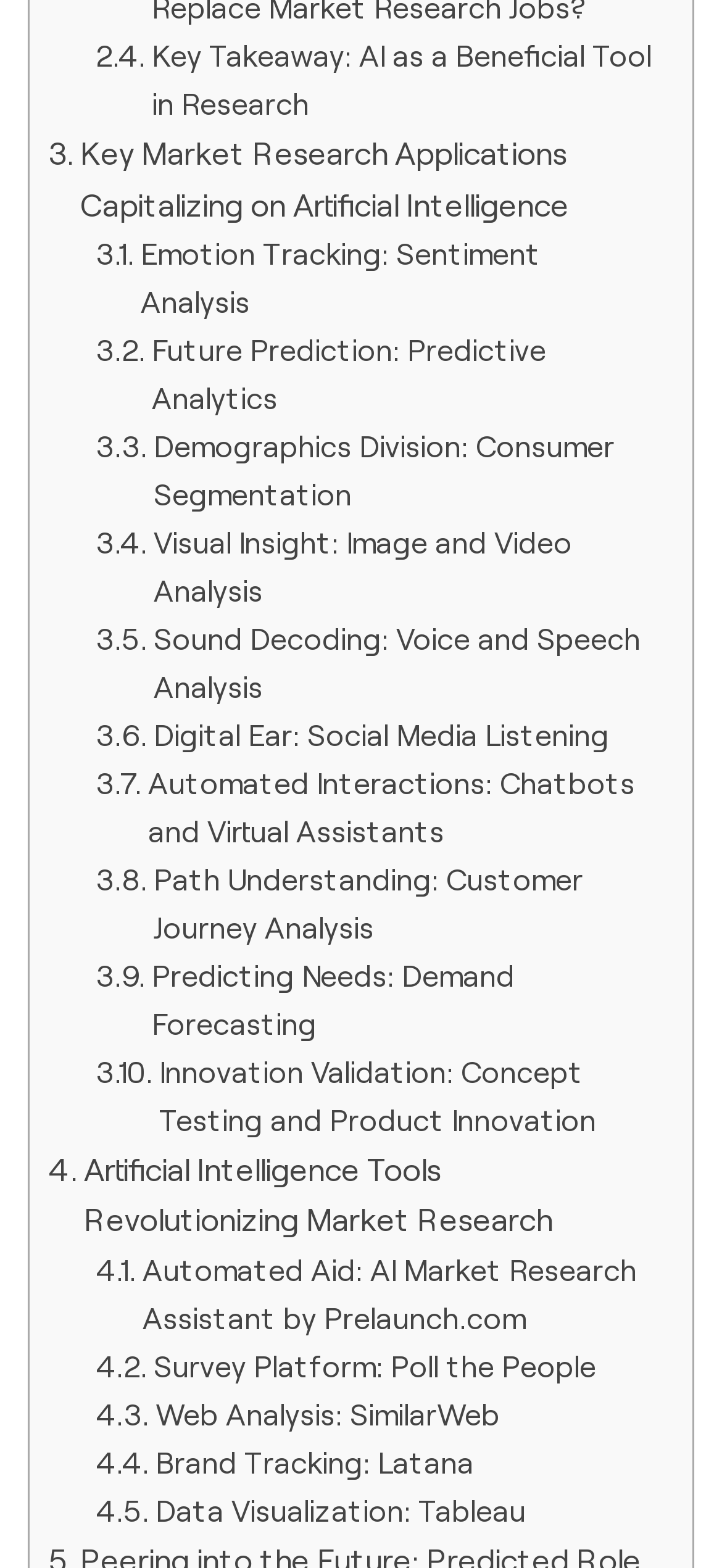Bounding box coordinates should be in the format (top-left x, top-left y, bottom-right x, bottom-right y) and all values should be floating point numbers between 0 and 1. Determine the bounding box coordinate for the UI element described as: Data Visualization: Tableau

[0.132, 0.948, 0.728, 0.978]